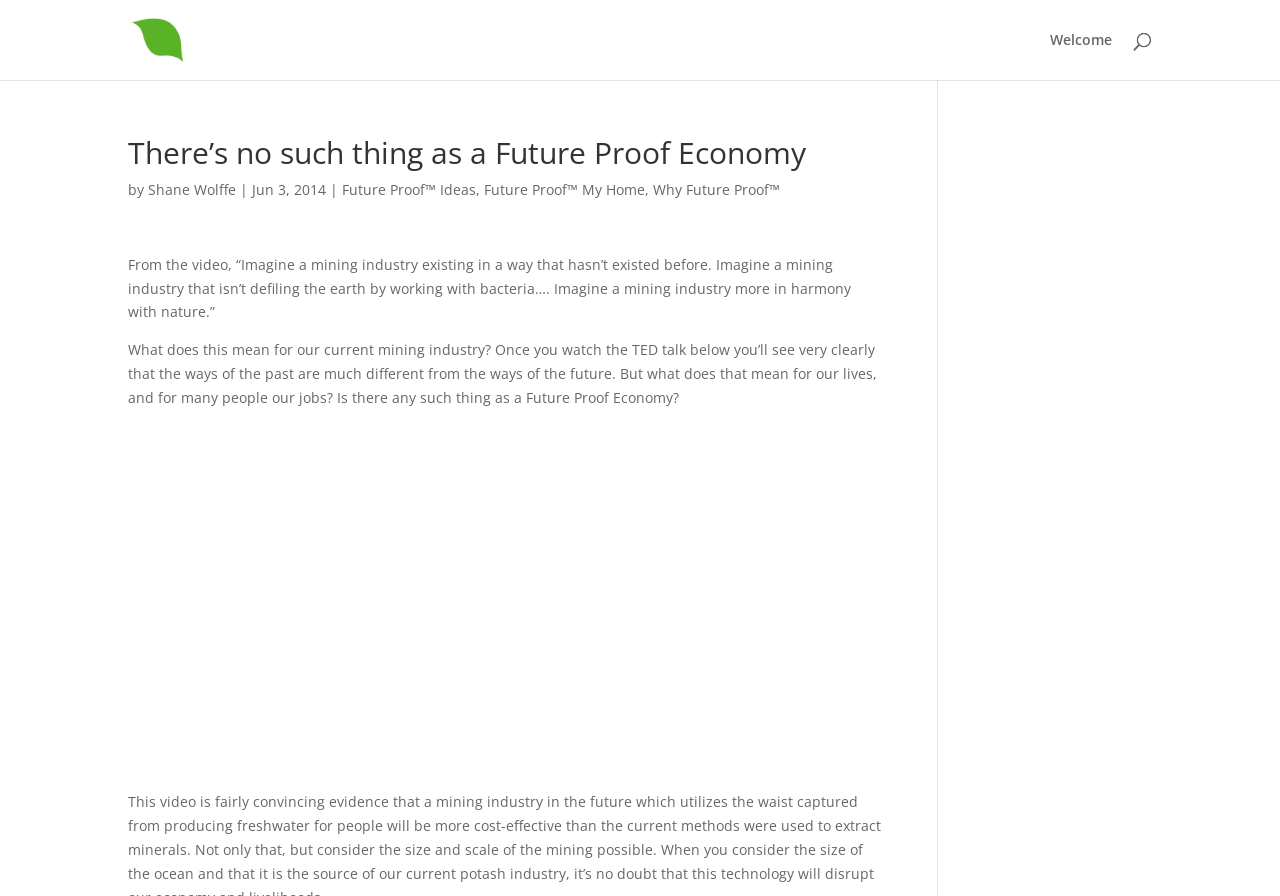Identify and extract the main heading from the webpage.

There’s no such thing as a Future Proof Economy